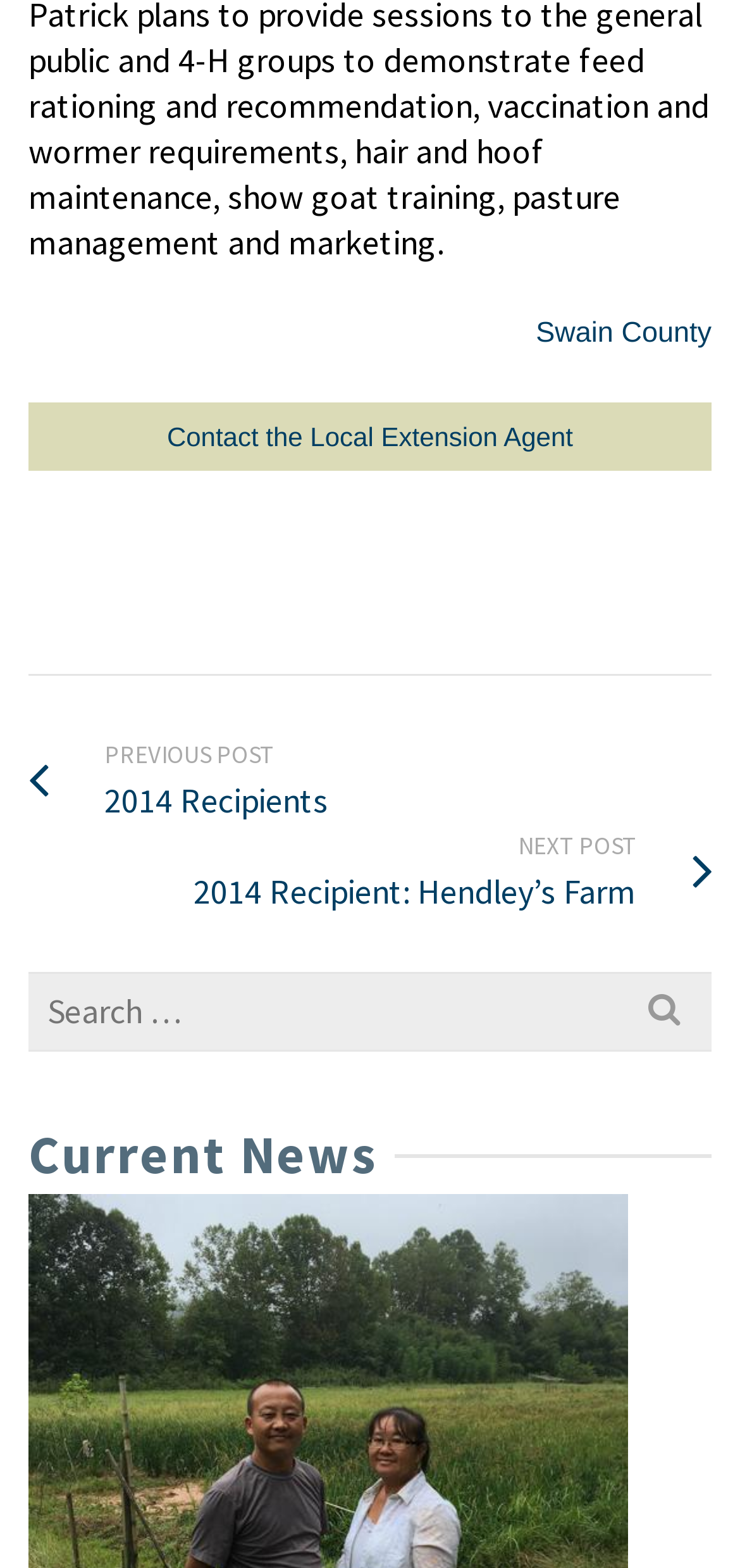Give a one-word or phrase response to the following question: What is the purpose of the search box?

To search for something